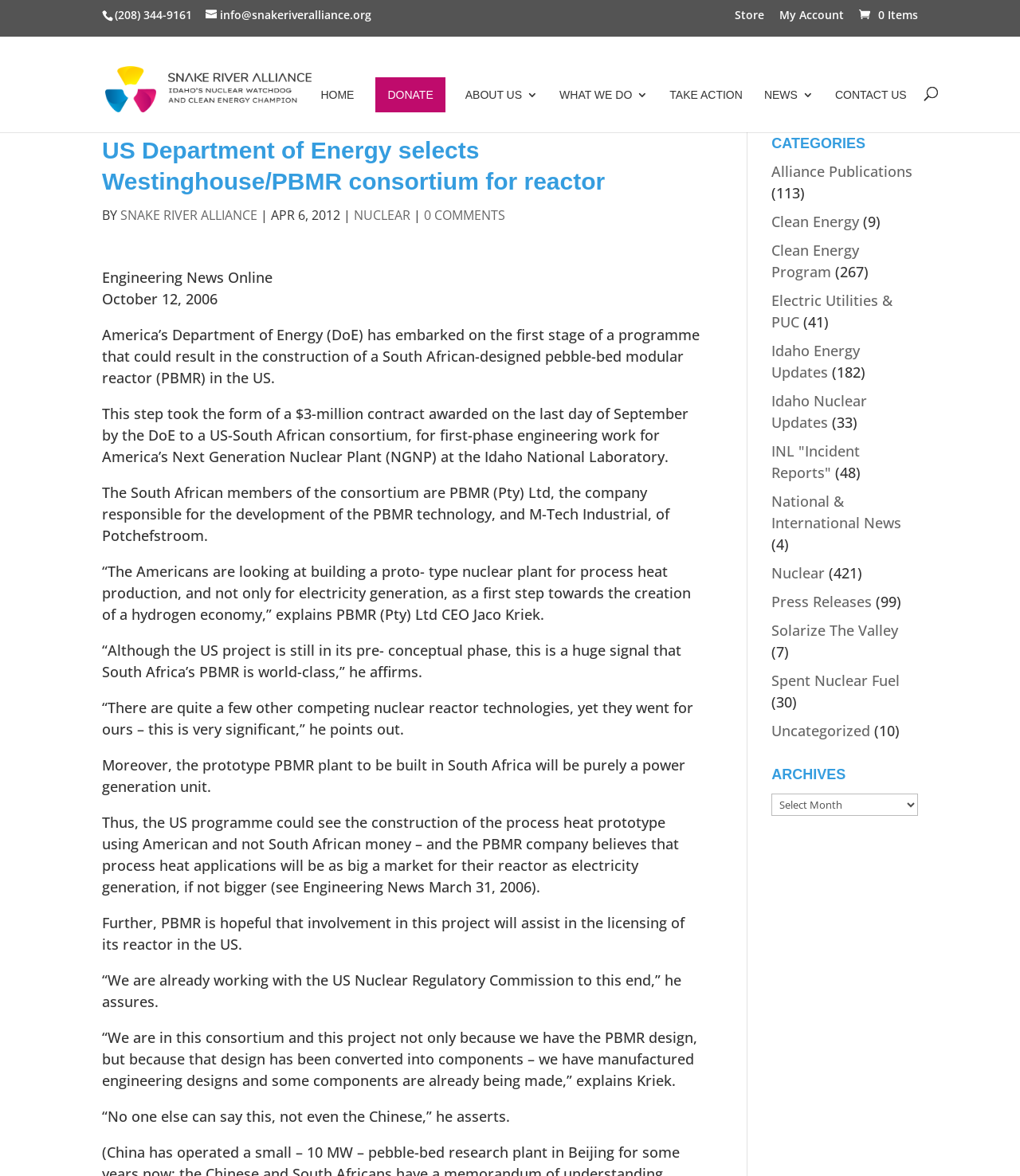Identify the bounding box coordinates of the region I need to click to complete this instruction: "search for something".

[0.1, 0.02, 0.9, 0.021]